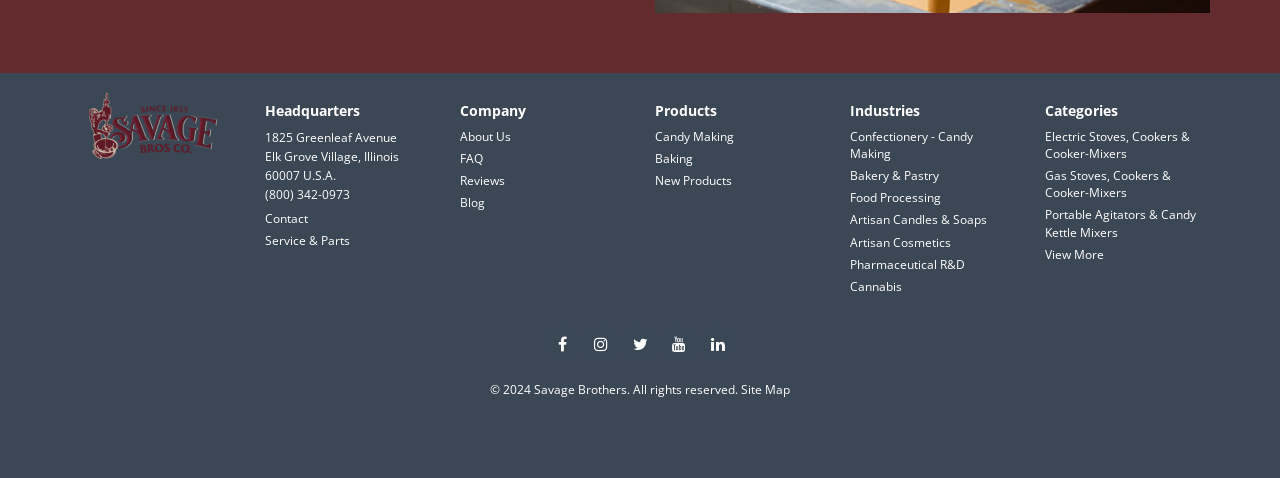Please find the bounding box for the UI element described by: "Confectionery - Candy Making".

[0.664, 0.268, 0.76, 0.339]